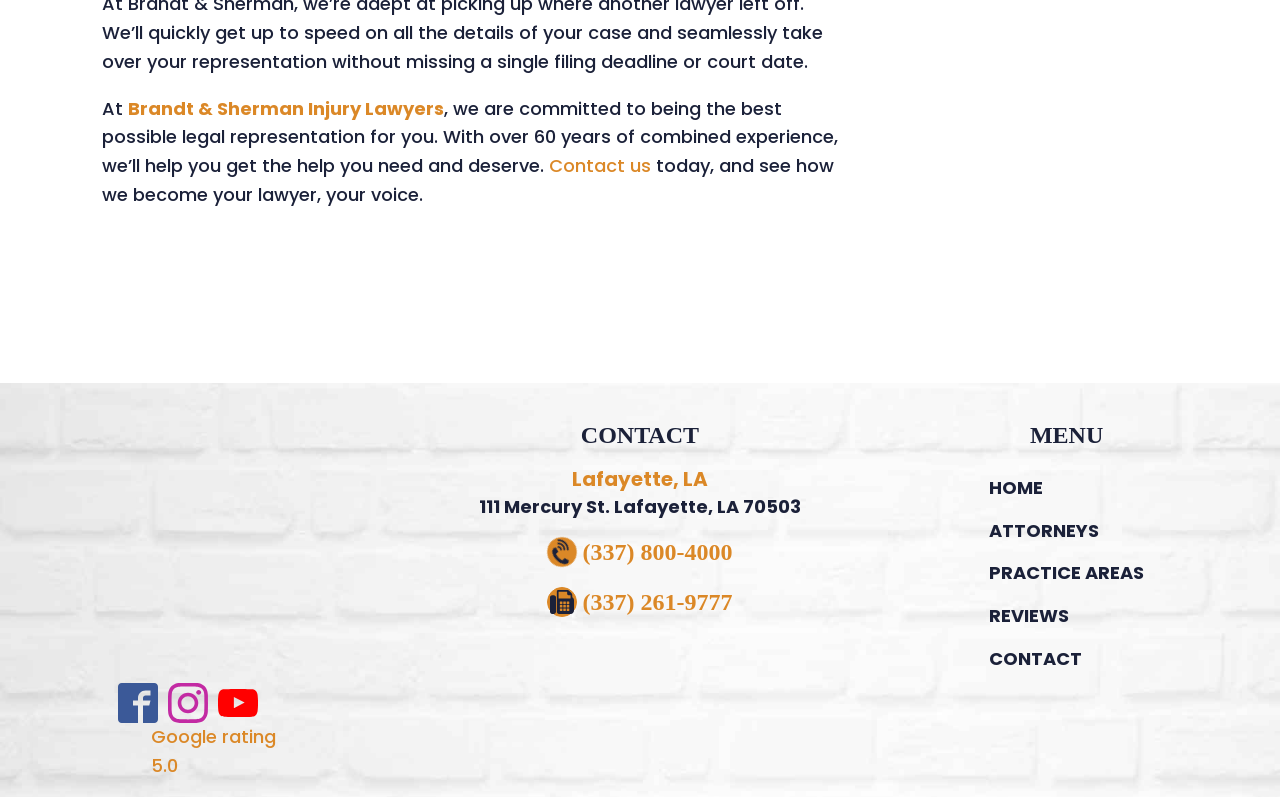Locate the UI element described by (337) 800-4000 in the provided webpage screenshot. Return the bounding box coordinates in the format (top-left x, top-left y, bottom-right x, bottom-right y), ensuring all values are between 0 and 1.

[0.455, 0.678, 0.572, 0.708]